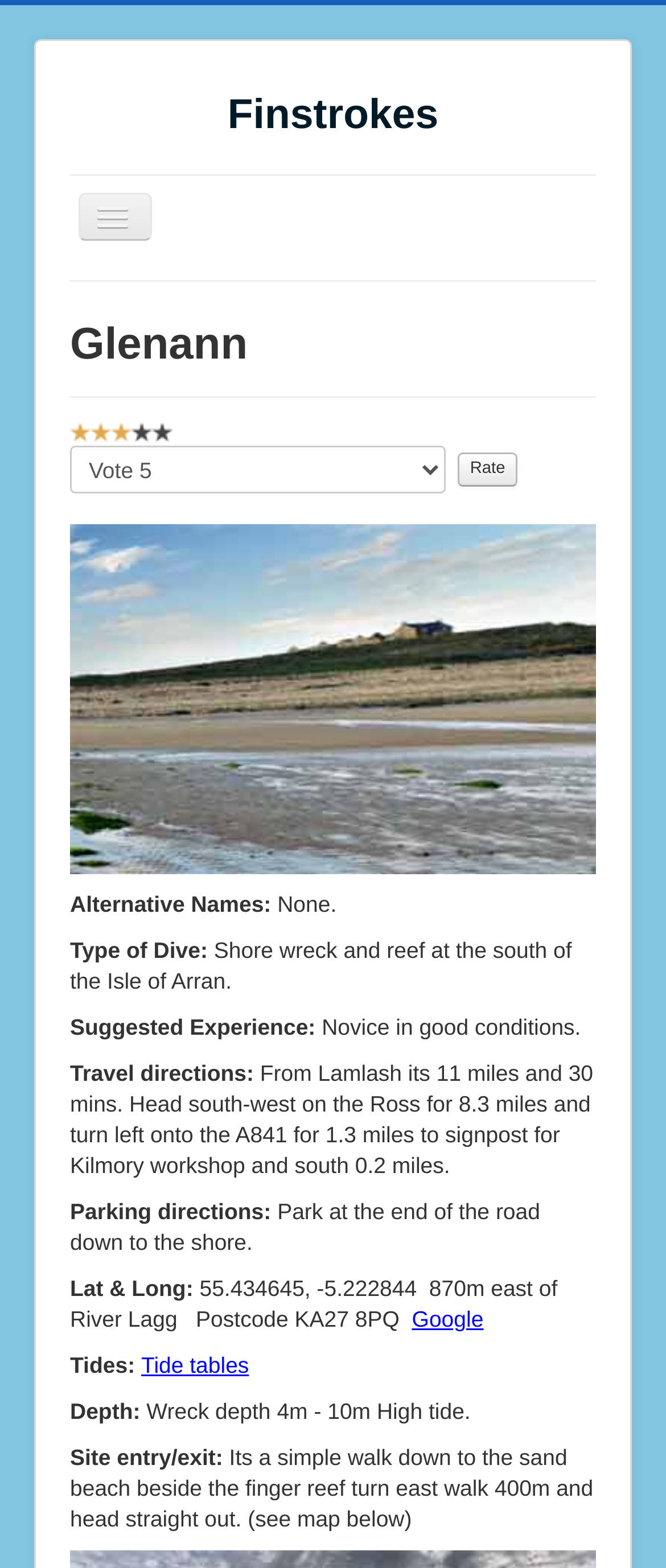What is the depth of the wreck at Glenann?
Answer the question with a single word or phrase by looking at the picture.

4m - 10m